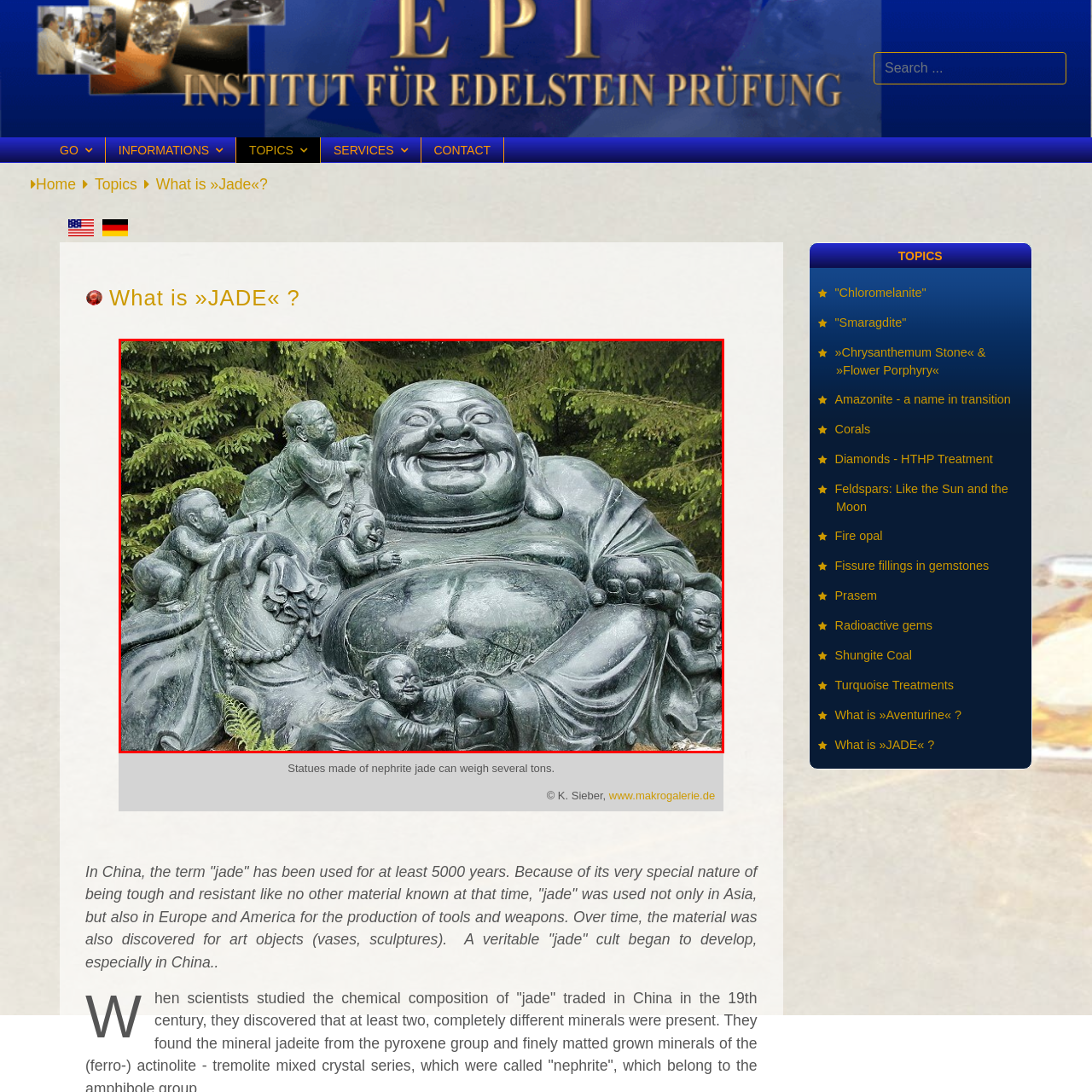Inspect the image outlined in red and answer succinctly: What is the significance of the green backdrop?

Tranquil setting